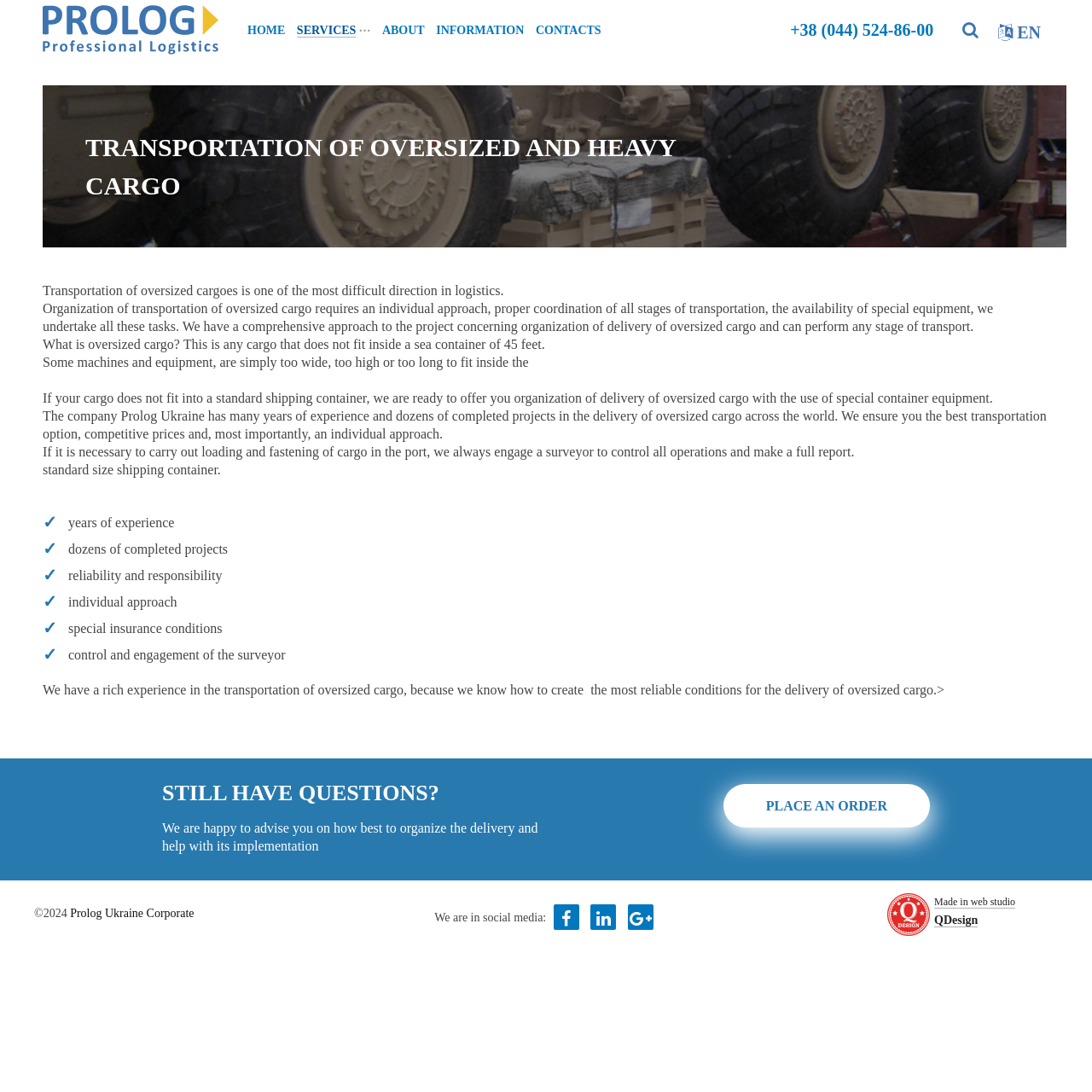Can you identify the bounding box coordinates of the clickable region needed to carry out this instruction: 'Click the PLACE AN ORDER button'? The coordinates should be four float numbers within the range of 0 to 1, stated as [left, top, right, bottom].

[0.701, 0.731, 0.812, 0.745]